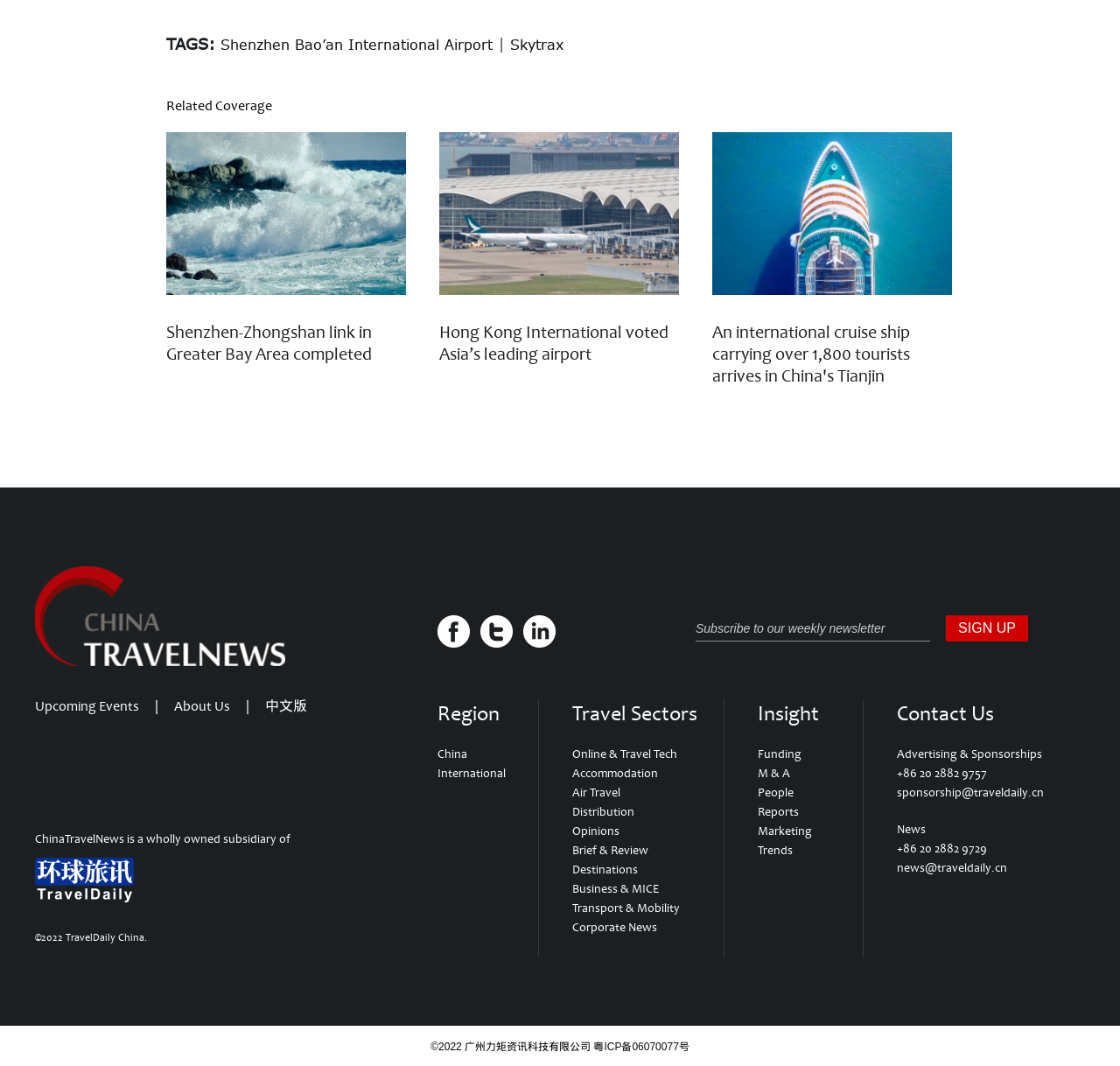Provide your answer to the question using just one word or phrase: What is the phone number for news inquiries?

+86 20 2882 9729